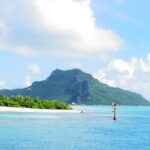Please provide a brief answer to the question using only one word or phrase: 
What is the color of the sky in the background?

Bright blue